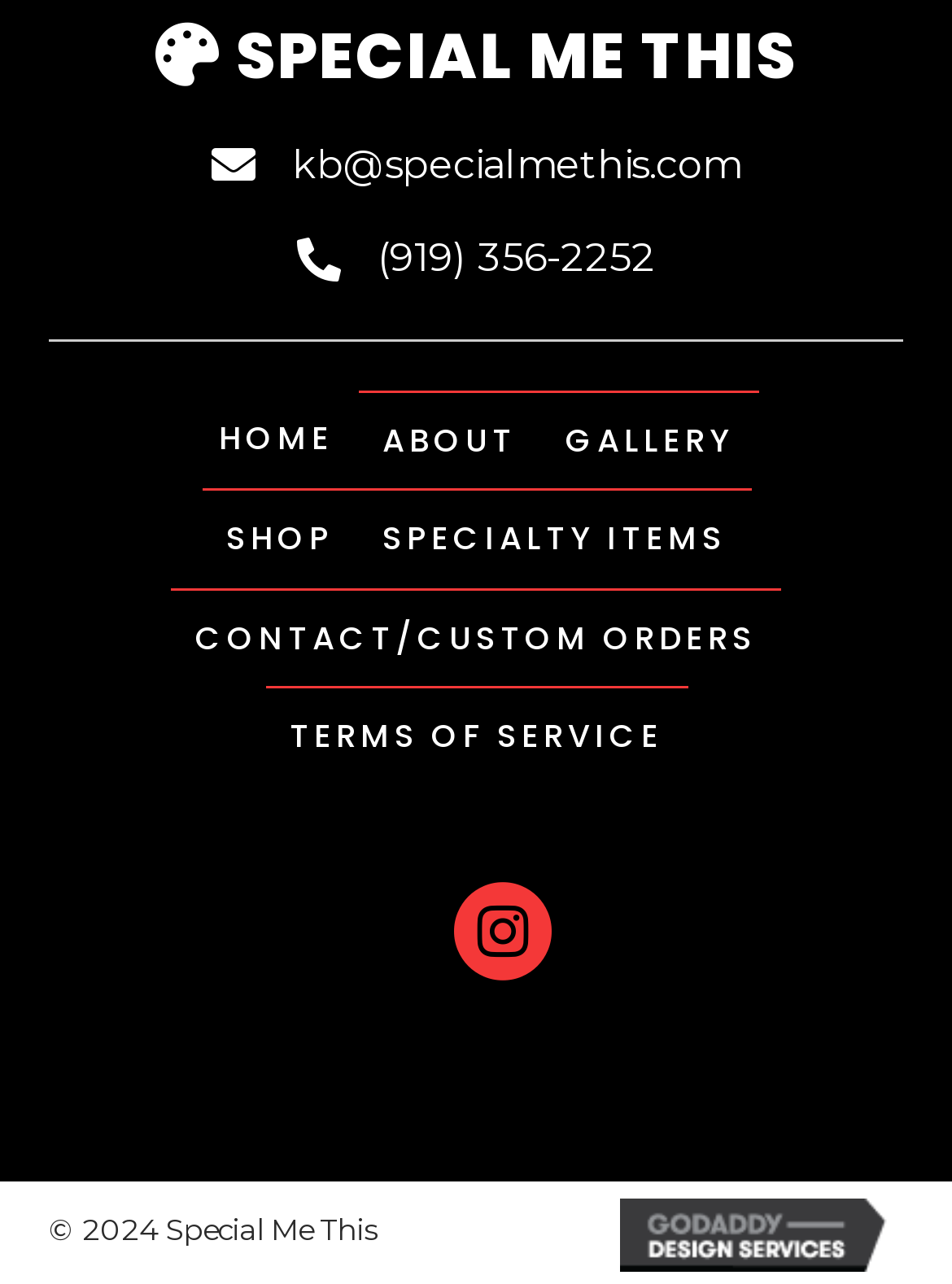Provide the bounding box coordinates of the section that needs to be clicked to accomplish the following instruction: "Visit the Etsy shop."

[0.477, 0.79, 0.549, 0.844]